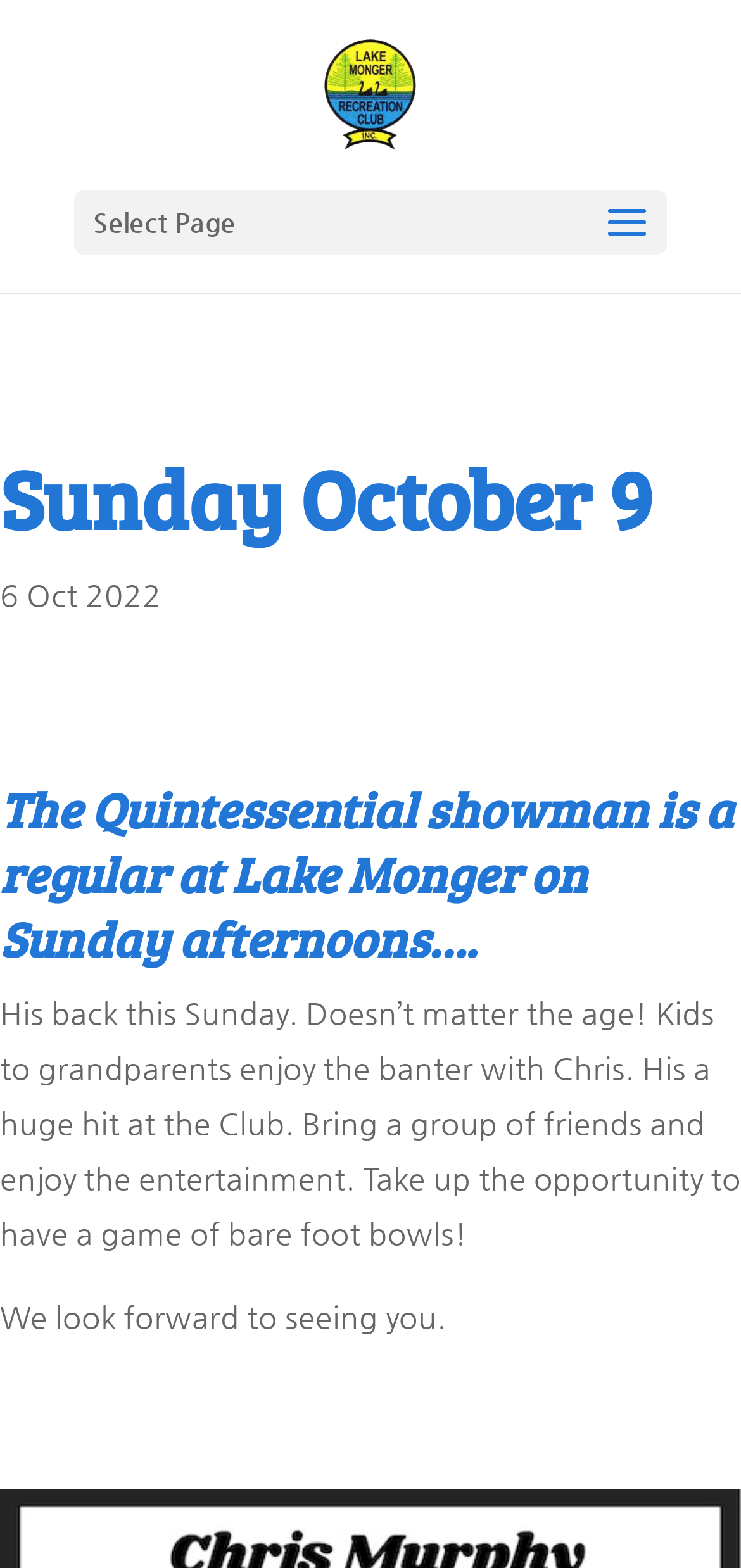Give the bounding box coordinates for this UI element: "alt="Lake Monger Recreation Club"". The coordinates should be four float numbers between 0 and 1, arranged as [left, top, right, bottom].

[0.436, 0.047, 0.564, 0.07]